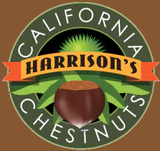What colors evoke a sense of nature and quality?
Look at the webpage screenshot and answer the question with a detailed explanation.

The logo's color palette of deep green, rich brown, and eye-catching orange evokes a sense of nature and quality, emphasizing the connection to California’s chestnut farming.